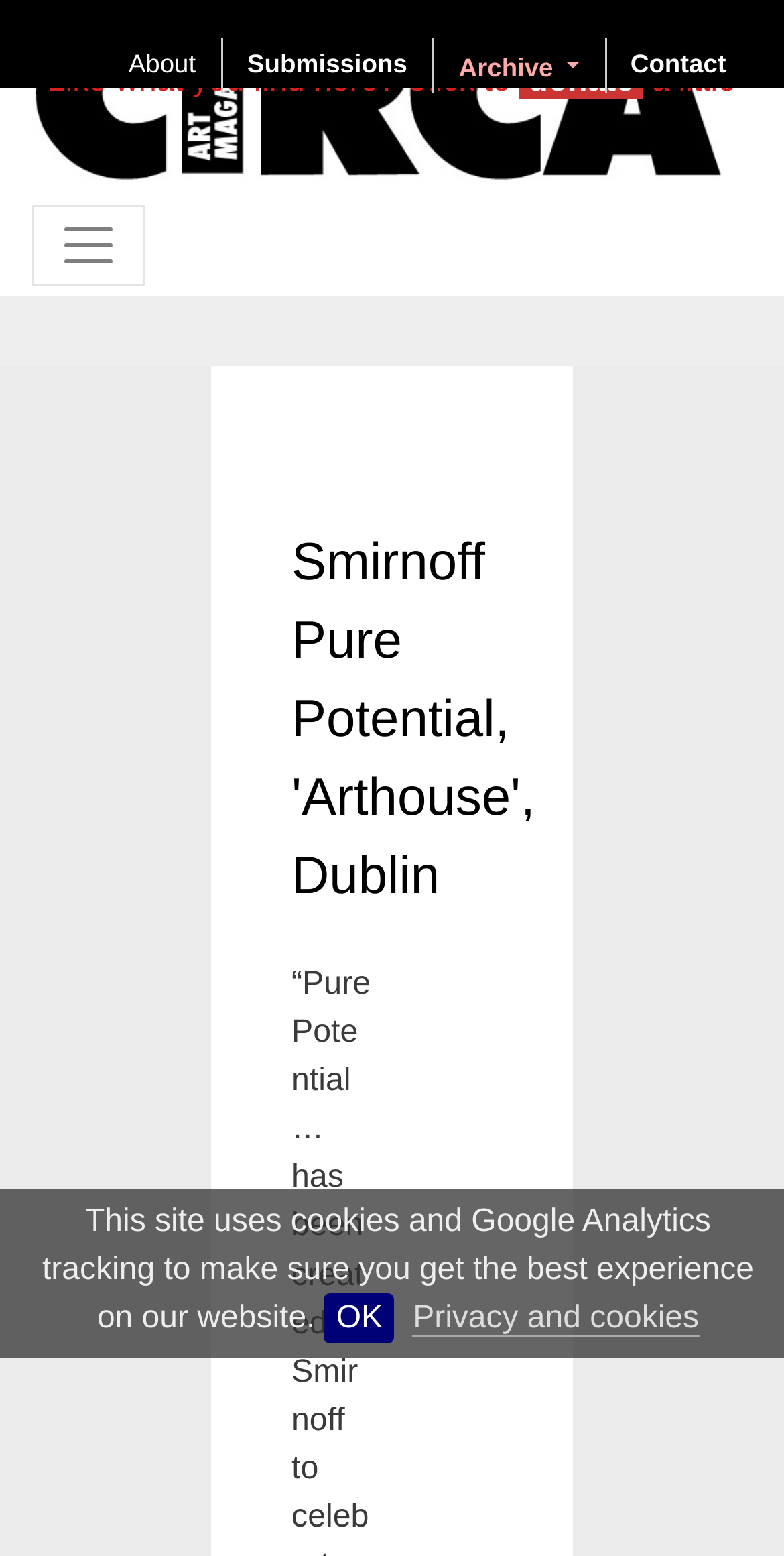Generate a comprehensive description of the contents of the webpage.

The webpage is about Smirnoff Pure Potential, an art project in Dublin. At the top of the page, there is a navigation menu with links to "About", "Submissions", "Archive", and "Contact". Next to the navigation menu, there is a link to "Circa Art Magazine" accompanied by an image. 

Below the navigation menu, there is a button to toggle navigation. On the top-left corner of the page, there is a header with the title "Smirnoff Pure Potential, 'Arthouse', Dublin". 

In the middle of the page, there is a call-to-action link asking users to donate, with a heading above it. At the bottom of the page, there is a notification about the website using cookies and Google Analytics tracking, with two links: "OK" to accept and "Privacy and cookies" to learn more.